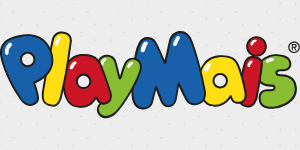Detail all significant aspects of the image you see.

The image features the colorful logo of PlayMais, a creative building toy made from natural ingredients such as corn starch. The logo prominently displays the word "PlayMais" in vibrant, playful letters, each featuring distinct colors: blue, red, yellow, and green. This visually engaging design reflects the fun and imaginative nature of the product, which encourages children to explore their creativity through hands-on play. The use of friendly, rounded typography further enhances its appeal to a young audience. The background is minimalistic, emphasizing the logo and its energetic colors.